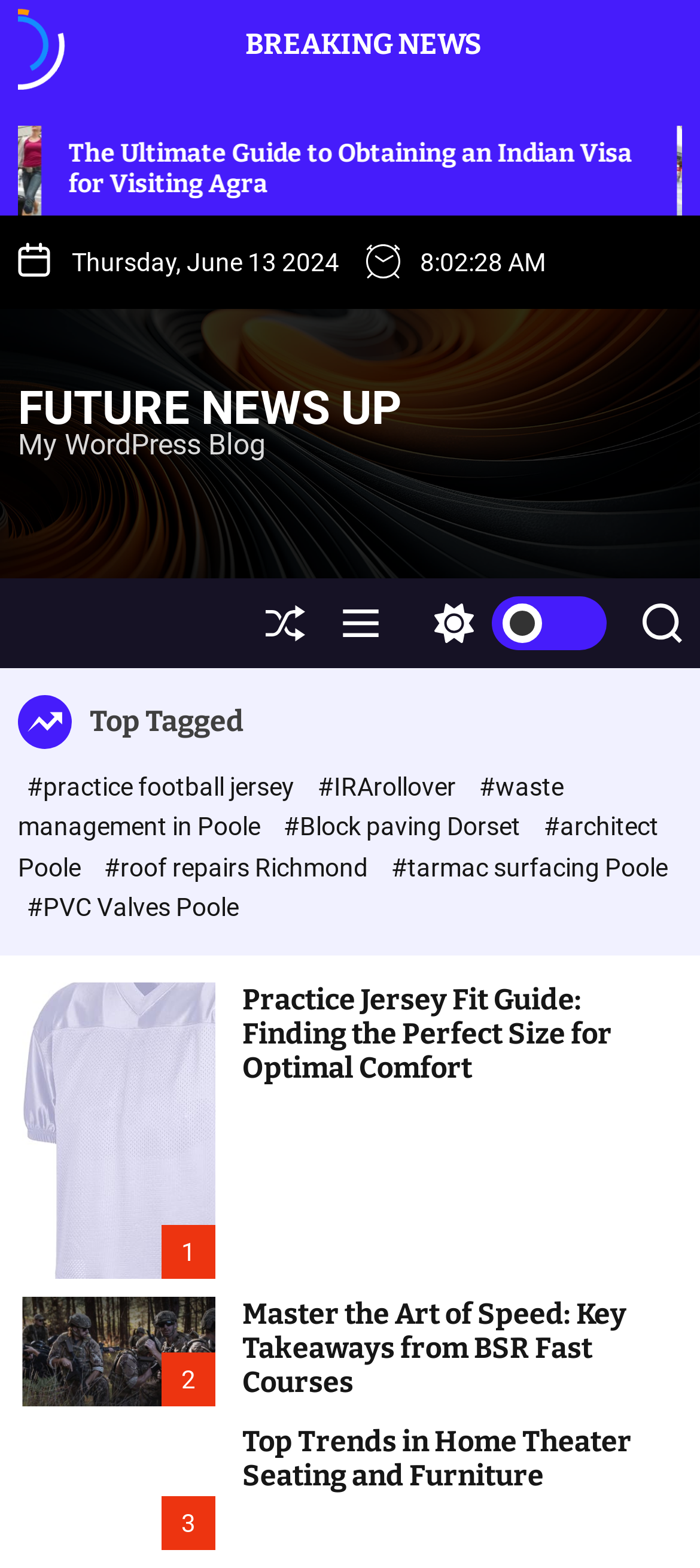Determine the bounding box coordinates of the clickable region to follow the instruction: "Visit the 'The Ultimate Guide to Finding the Best Cleaning Services in Birmingham' page".

[0.132, 0.088, 0.796, 0.127]